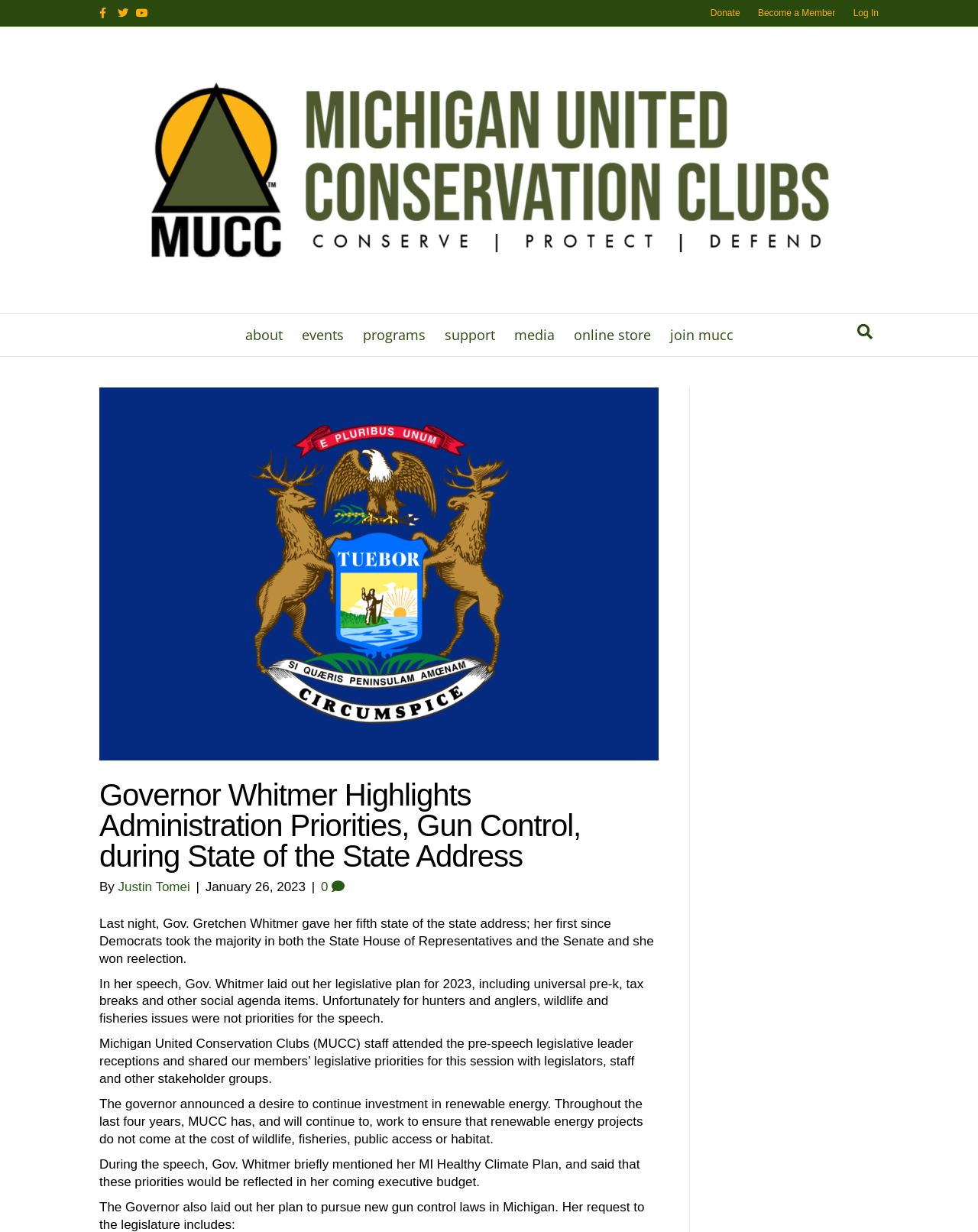Please provide the main heading of the webpage content.

Governor Whitmer Highlights Administration Priorities, Gun Control, during State of the State Address